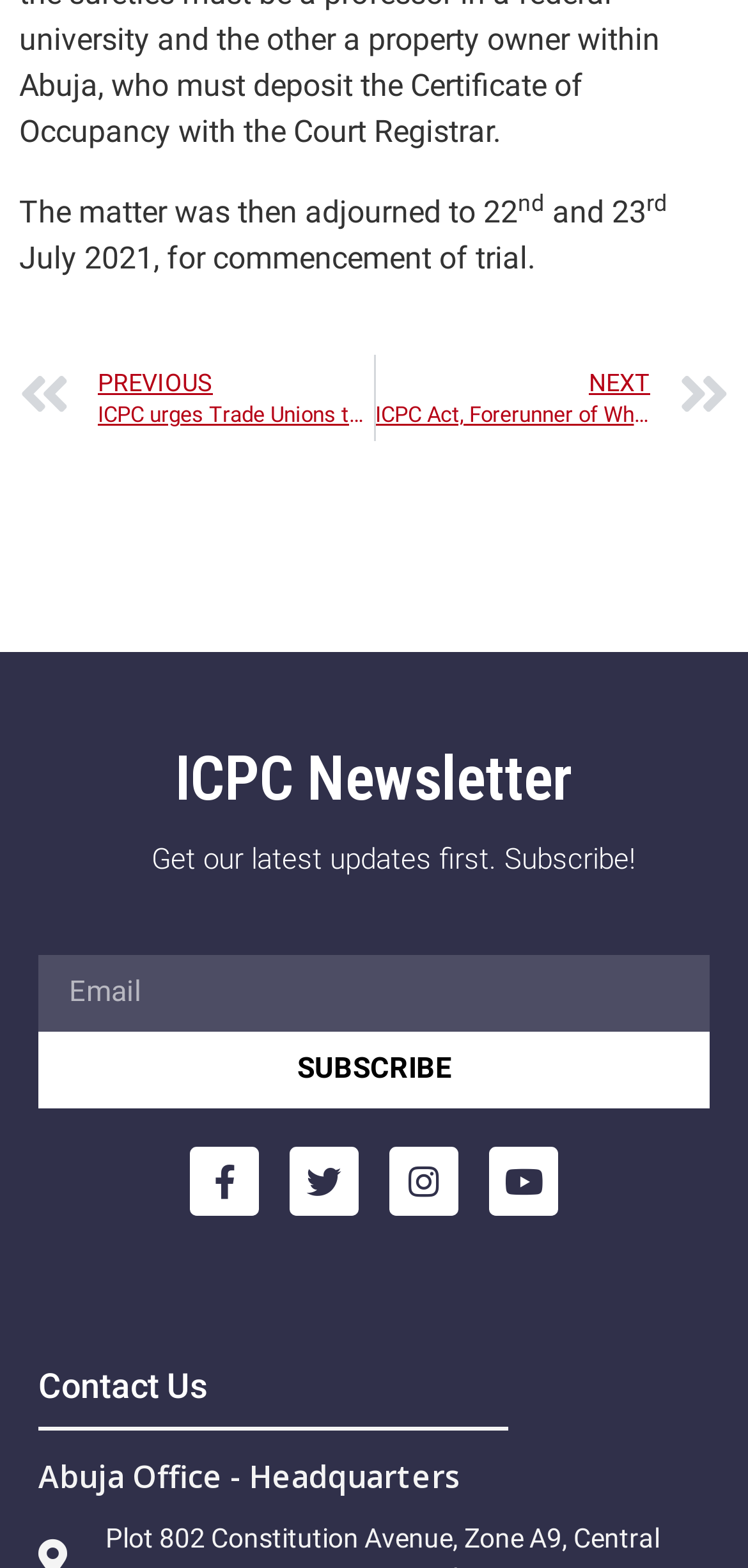Kindly provide the bounding box coordinates of the section you need to click on to fulfill the given instruction: "View the next ICPC news".

[0.501, 0.227, 0.974, 0.282]